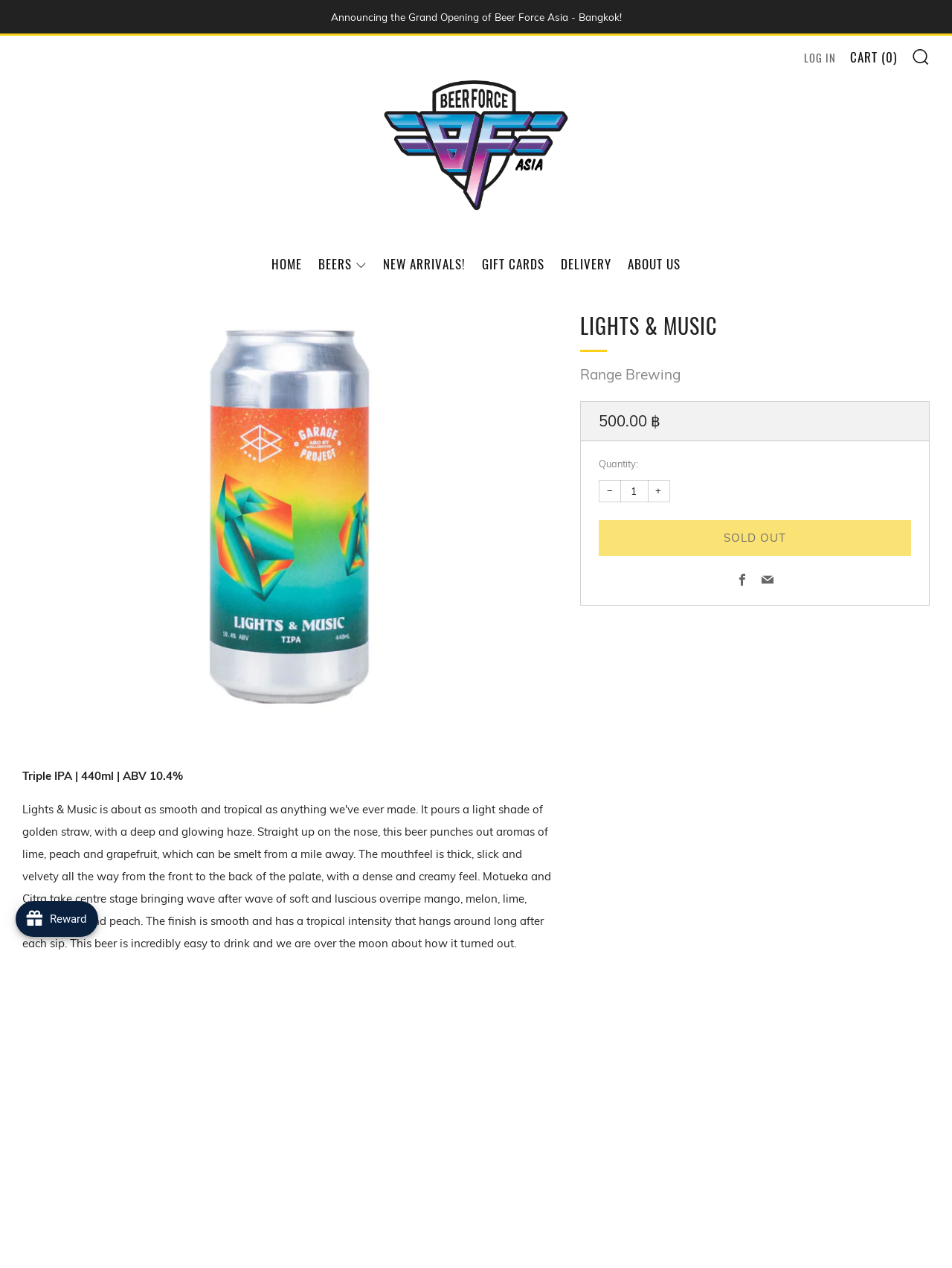What is the price of the beer?
Look at the webpage screenshot and answer the question with a detailed explanation.

I found the answer by looking at the static text '500.00 ฿' which is next to the 'Regular price' text, indicating that it is the price of the beer.